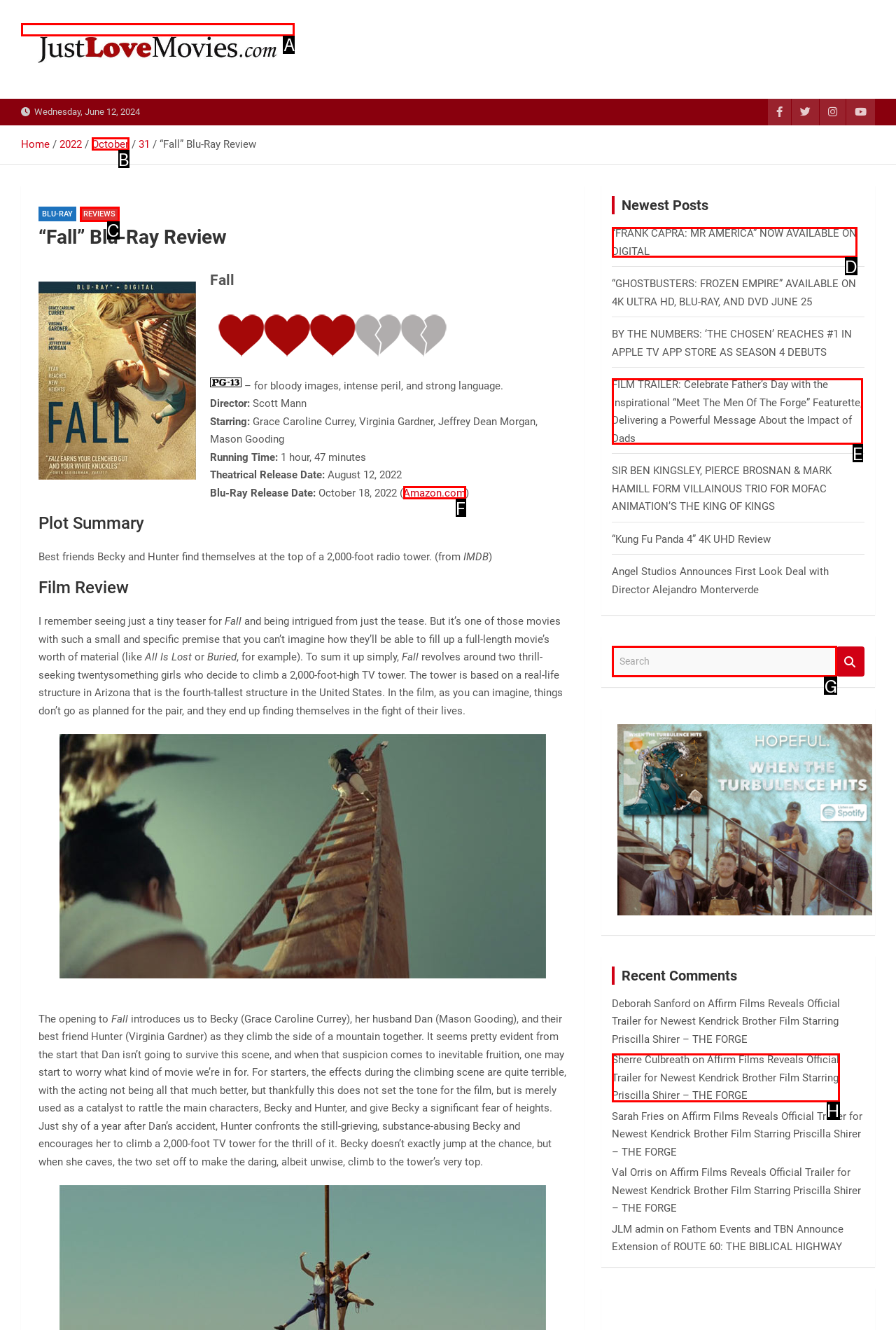Determine which HTML element to click on in order to complete the action: Search for something.
Reply with the letter of the selected option.

G